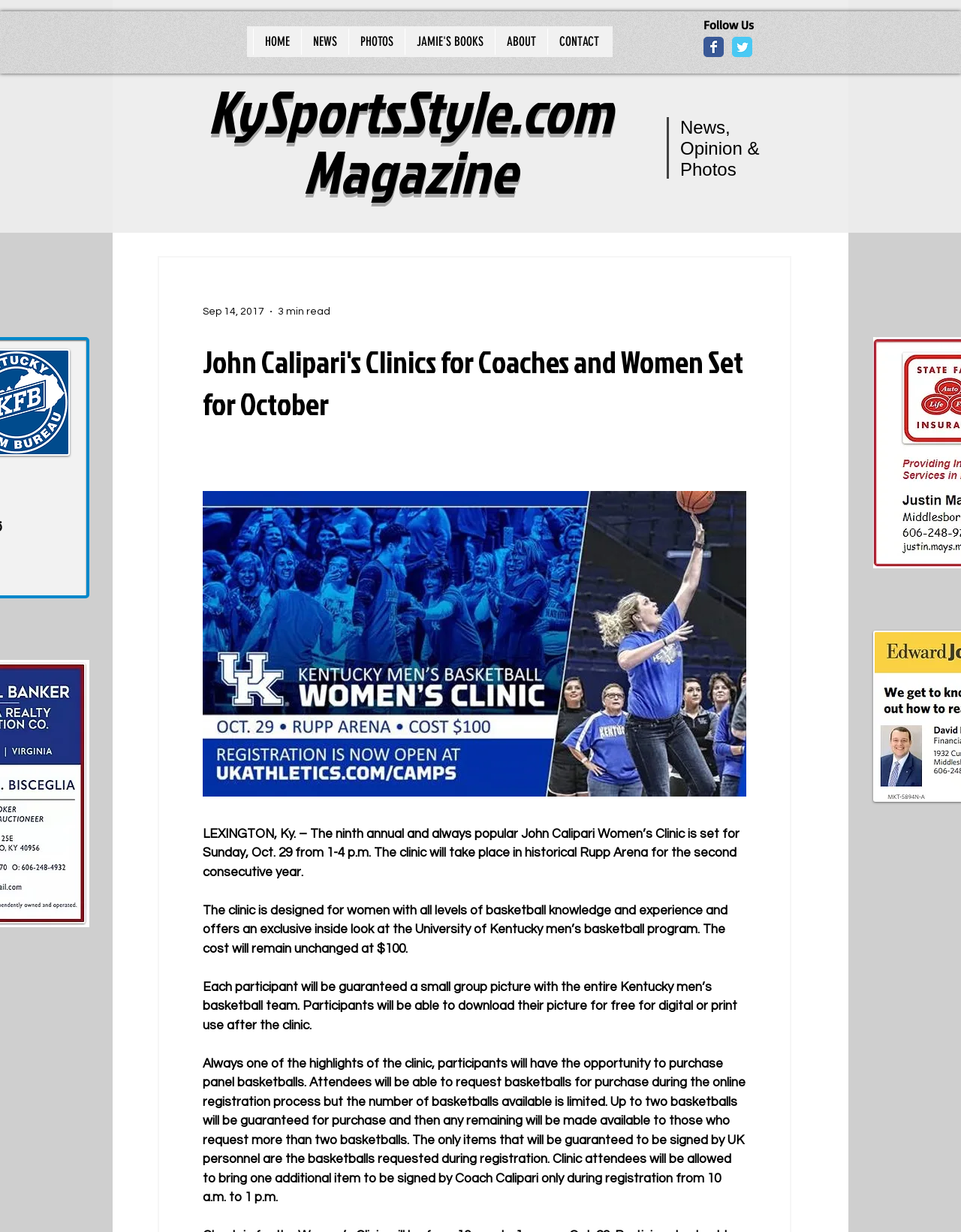Highlight the bounding box coordinates of the region I should click on to meet the following instruction: "Read more about John Calipari's Clinics for Coaches and Women".

[0.211, 0.277, 0.777, 0.345]